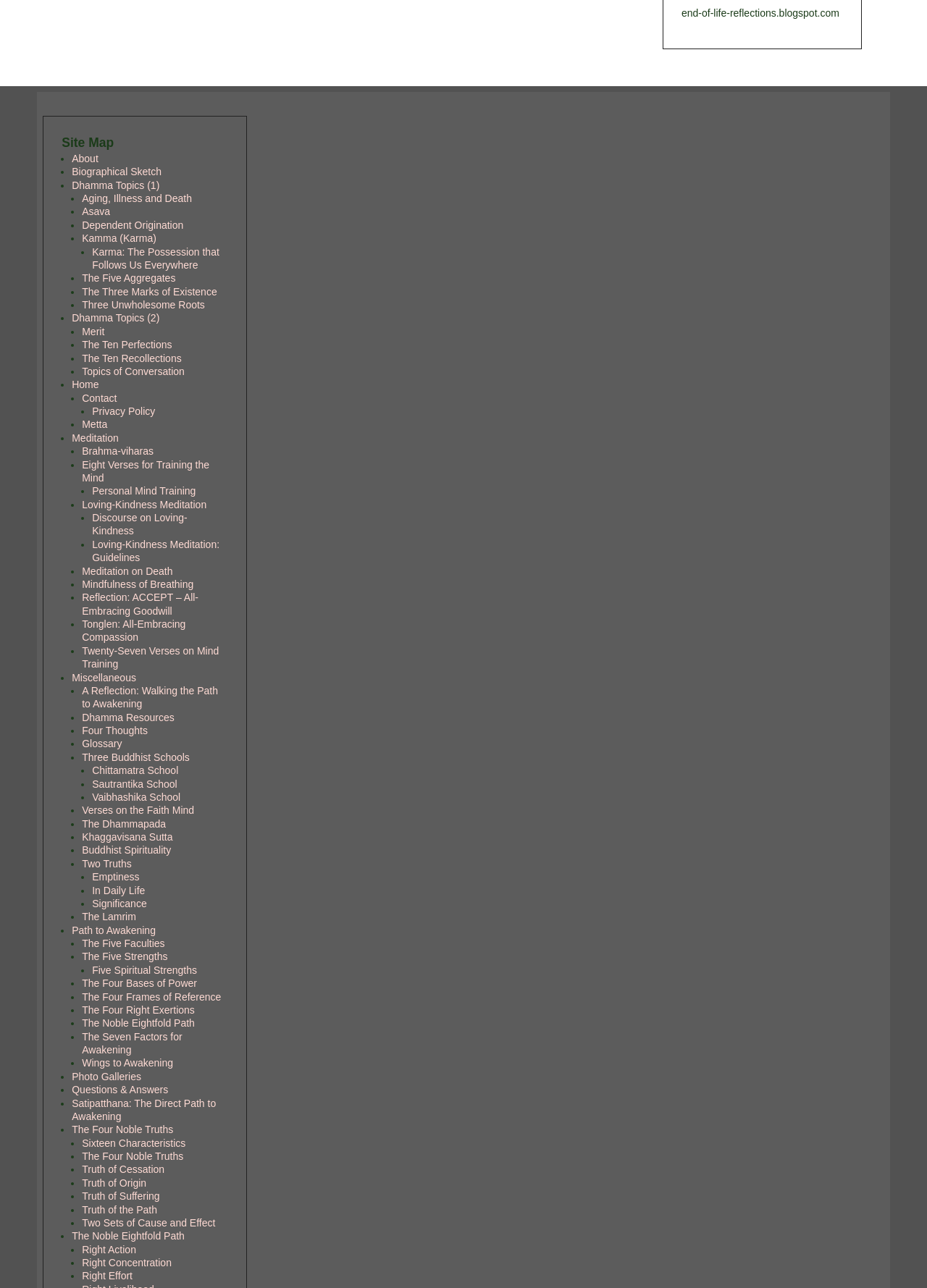Determine the bounding box coordinates for the area you should click to complete the following instruction: "read Aging, Illness and Death".

[0.088, 0.15, 0.207, 0.159]